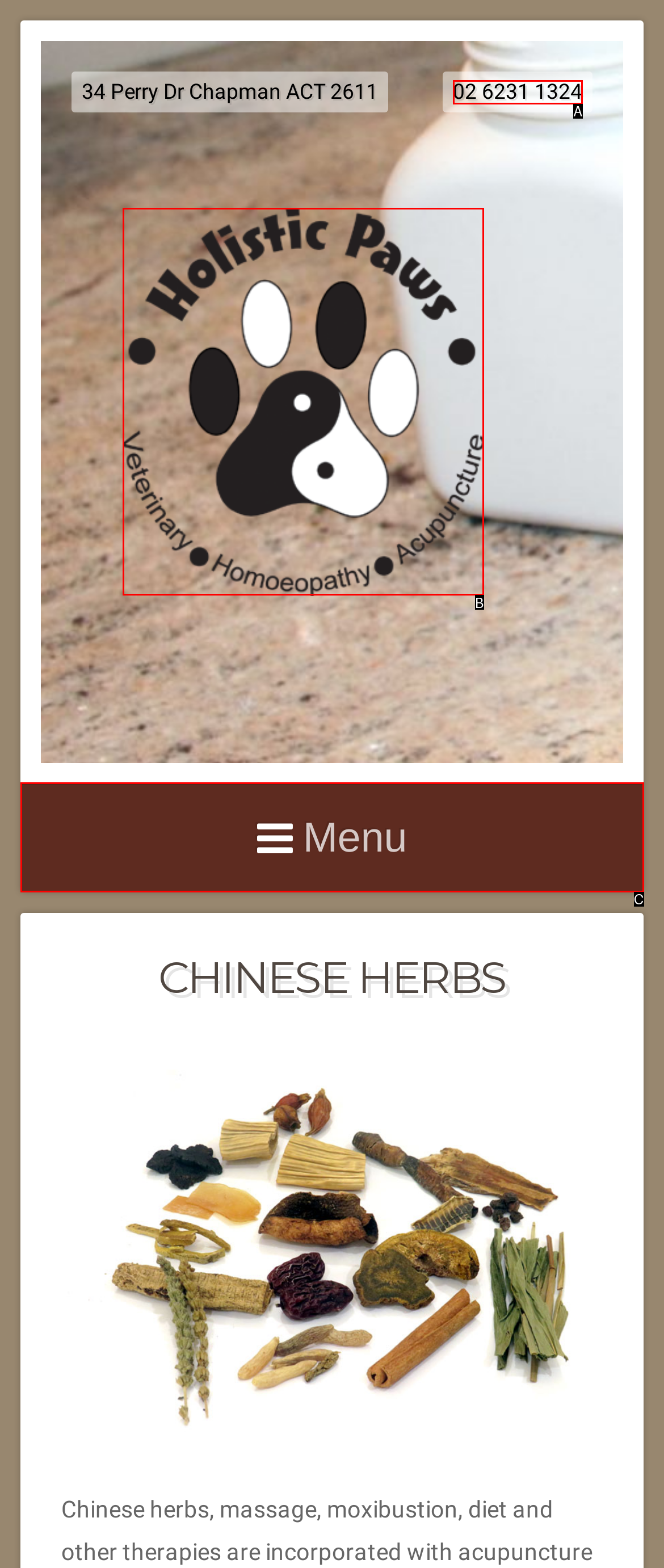Select the letter from the given choices that aligns best with the description: Menu. Reply with the specific letter only.

C